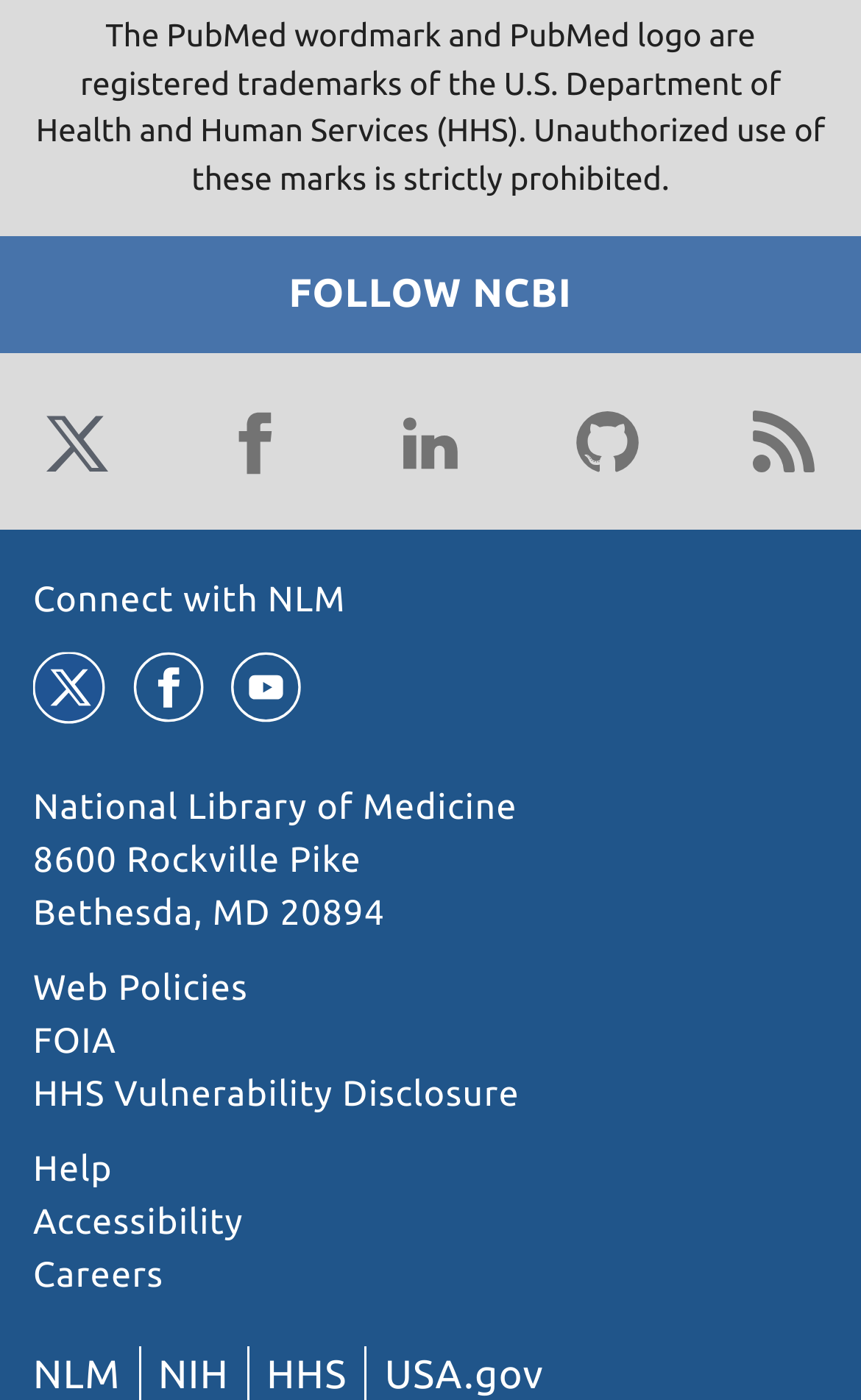Identify the bounding box for the element characterized by the following description: "HHS Vulnerability Disclosure".

[0.038, 0.768, 0.603, 0.797]